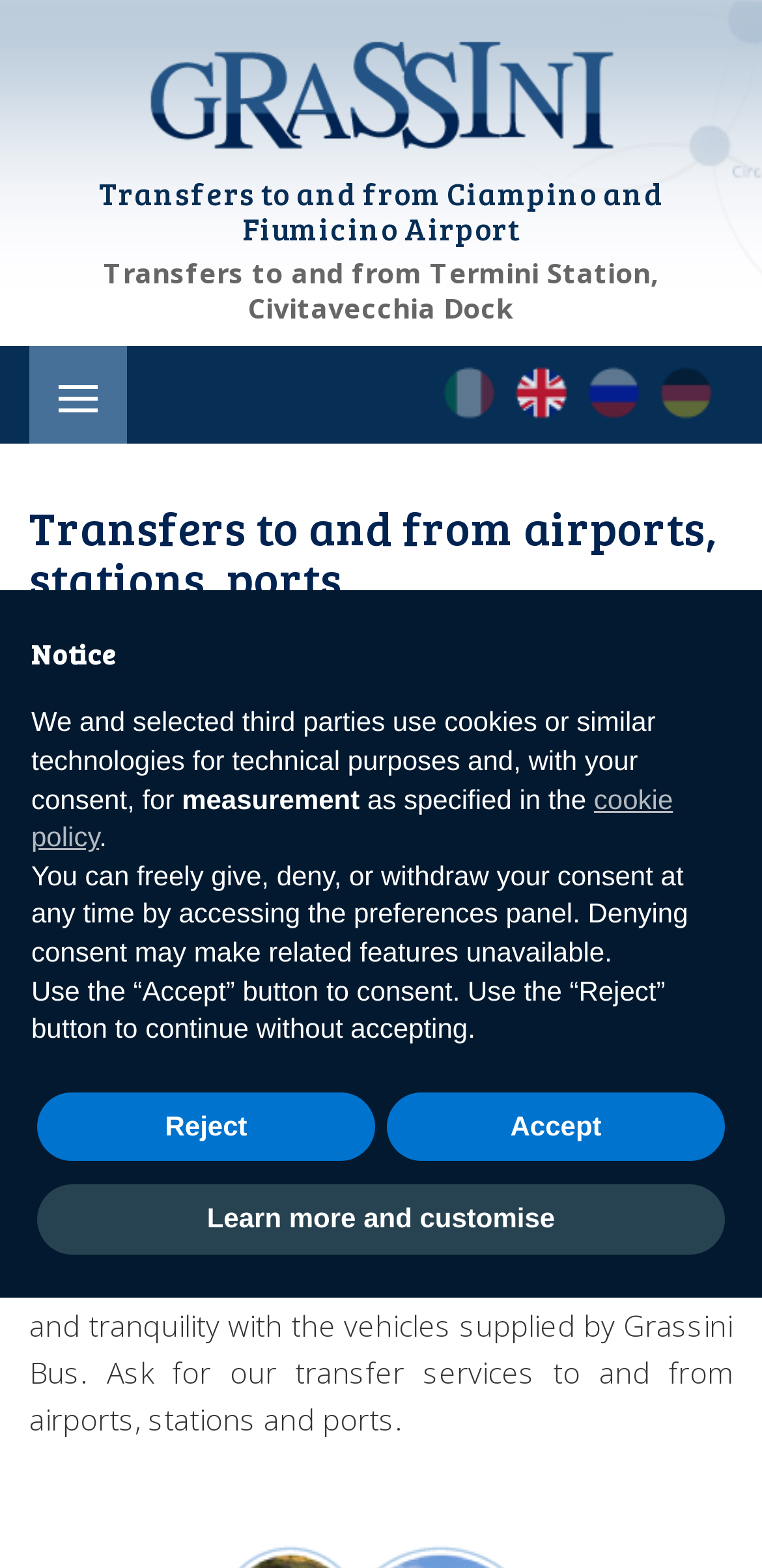Illustrate the webpage with a detailed description.

The webpage is about Grassini Bus, a transportation service in Rome that provides transfers to and from airports, stations, and ports. At the top of the page, there is a logo of Grassini Bus, which is an image with a link to the company's website. Below the logo, there are two headings that describe the services offered by Grassini Bus, including transfers to and from Ciampino and Fiumicino Airport, and transfers to and from Termini Station and Civitavecchia Dock.

To the right of the headings, there are four links with corresponding images, which appear to be language options (IT, EN, RS, and DE). Below these links, there is another heading that summarizes the services offered by Grassini Bus.

The main content of the page is divided into three paragraphs. The first paragraph introduces Grassini Bus and its services, including transfers to and from airports, stations, and ports. The second paragraph emphasizes the benefits of using Grassini Bus, such as arriving at the airport or station on time and traveling with comfort and security. The third paragraph is a promotional message, encouraging users to ask for the company's transfer services.

At the bottom of the page, there is a notice dialog box that informs users about the use of cookies and similar technologies on the website. The dialog box has a heading, "Notice", and several paragraphs of text that explain the purpose of cookies and how users can manage their consent. There are also three buttons: "Learn more and customise", "Reject", and "Accept", which allow users to manage their cookie preferences.